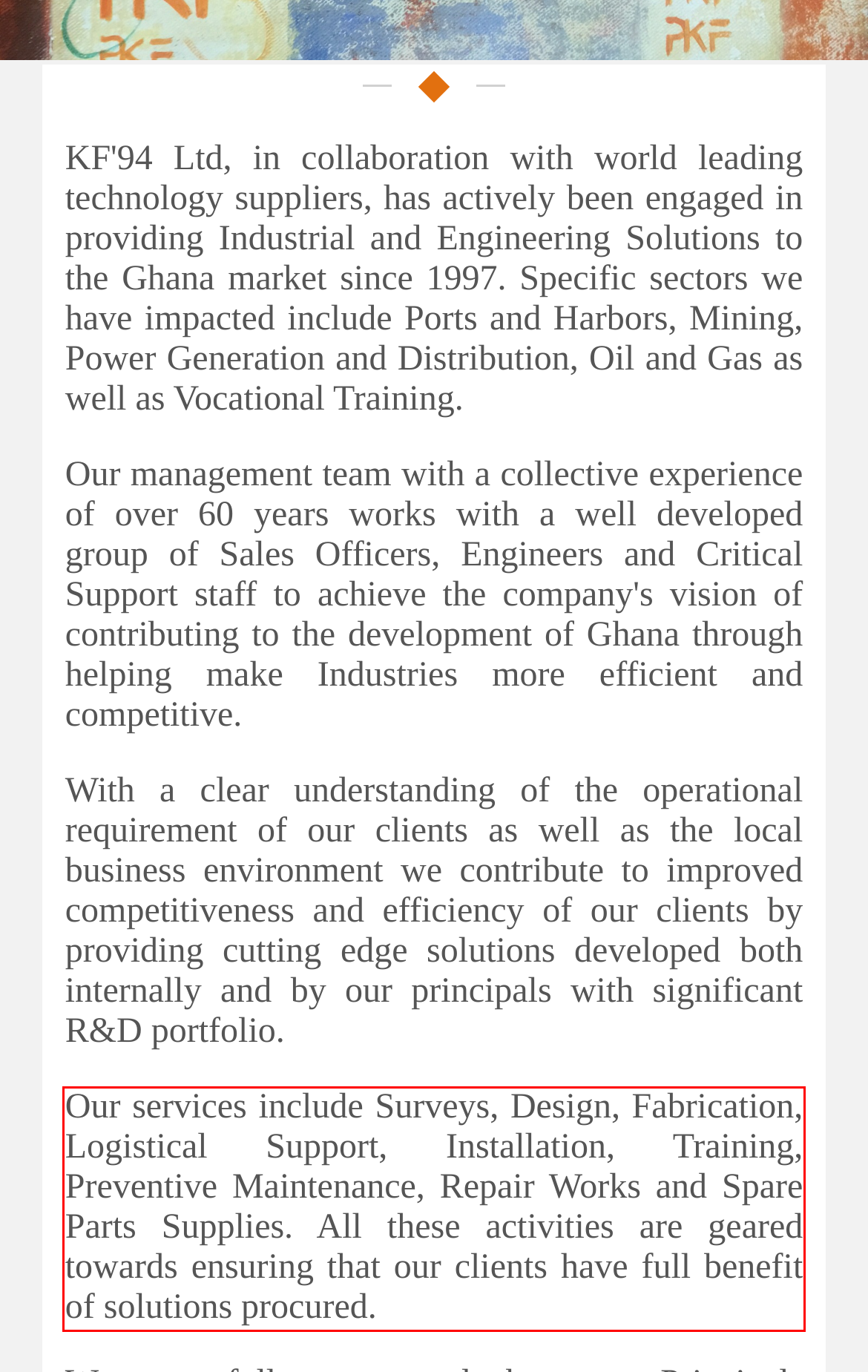Analyze the screenshot of a webpage where a red rectangle is bounding a UI element. Extract and generate the text content within this red bounding box.

Our services include Surveys, Design, Fabrication, Logistical Support, Installation, Training, Preventive Maintenance, Repair Works and Spare Parts Supplies. All these activities are geared towards ensuring that our clients have full benefit of solutions procured.